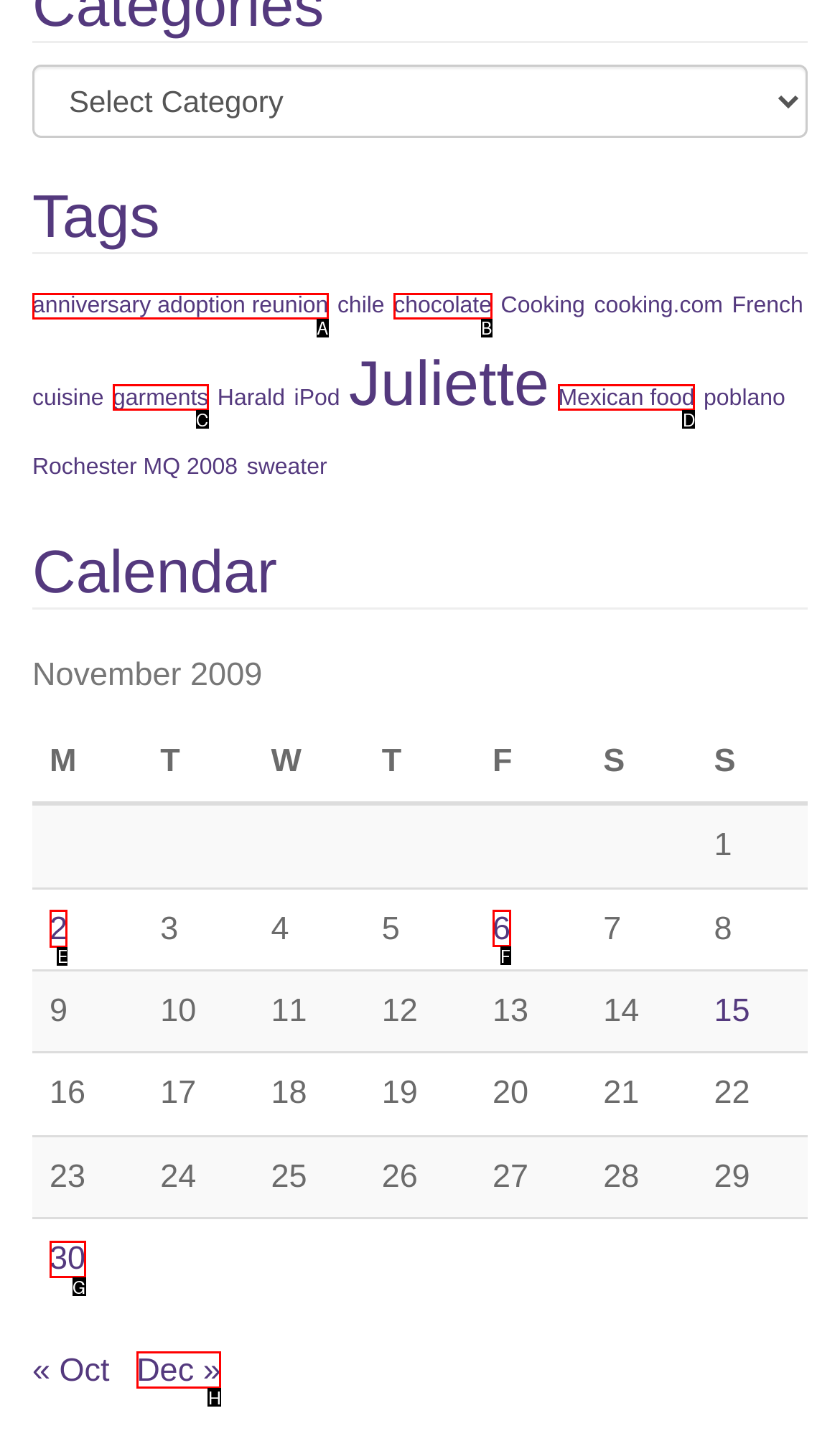Decide which letter you need to select to fulfill the task: View posts published on November 2, 2009
Answer with the letter that matches the correct option directly.

E